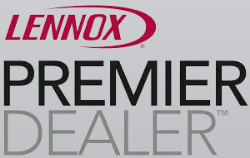Provide a short, one-word or phrase answer to the question below:
What is the significance of the 'PREMIER DEALER' status?

exceptional customer service